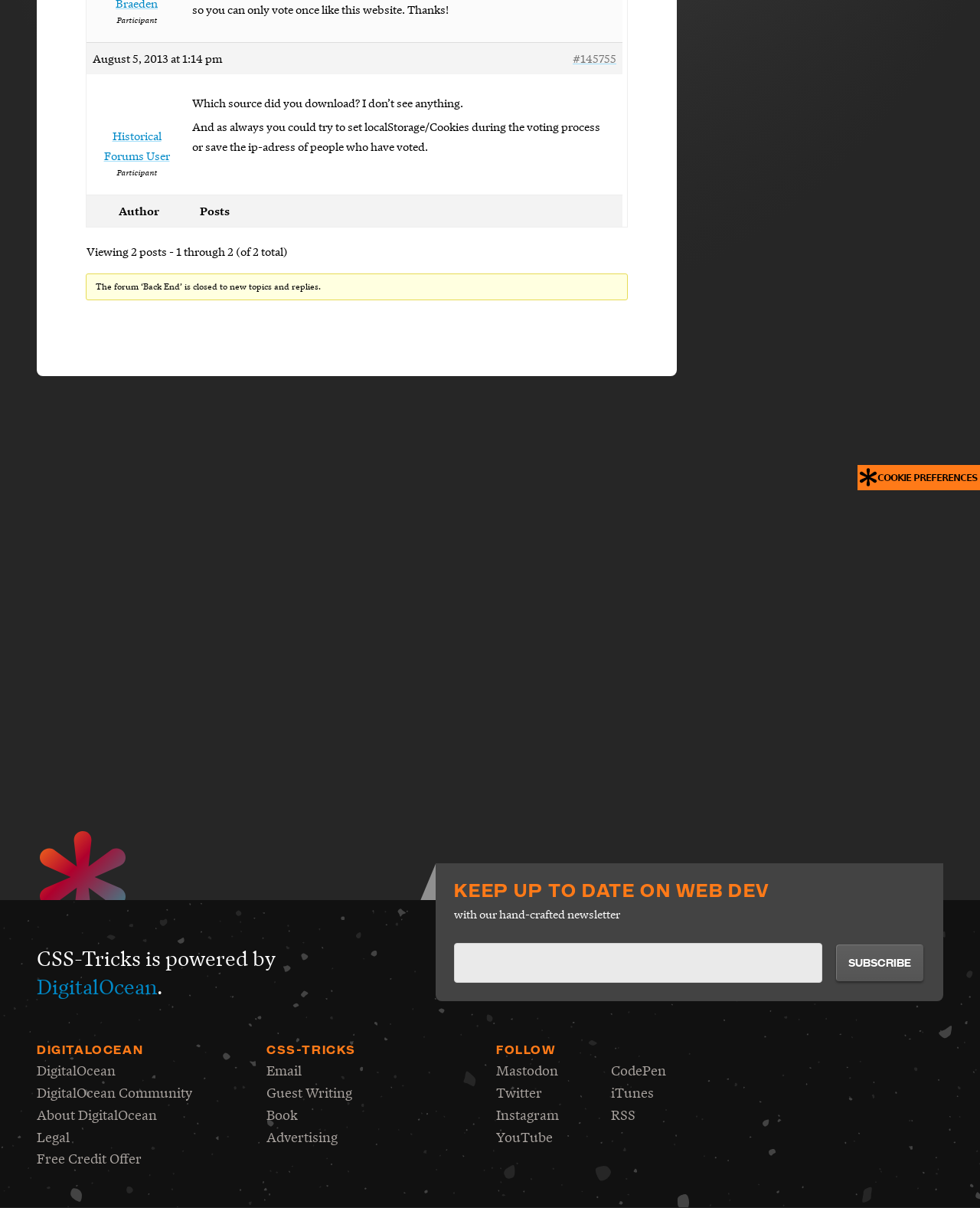Predict the bounding box for the UI component with the following description: "DigitalOcean".

[0.038, 0.878, 0.118, 0.896]